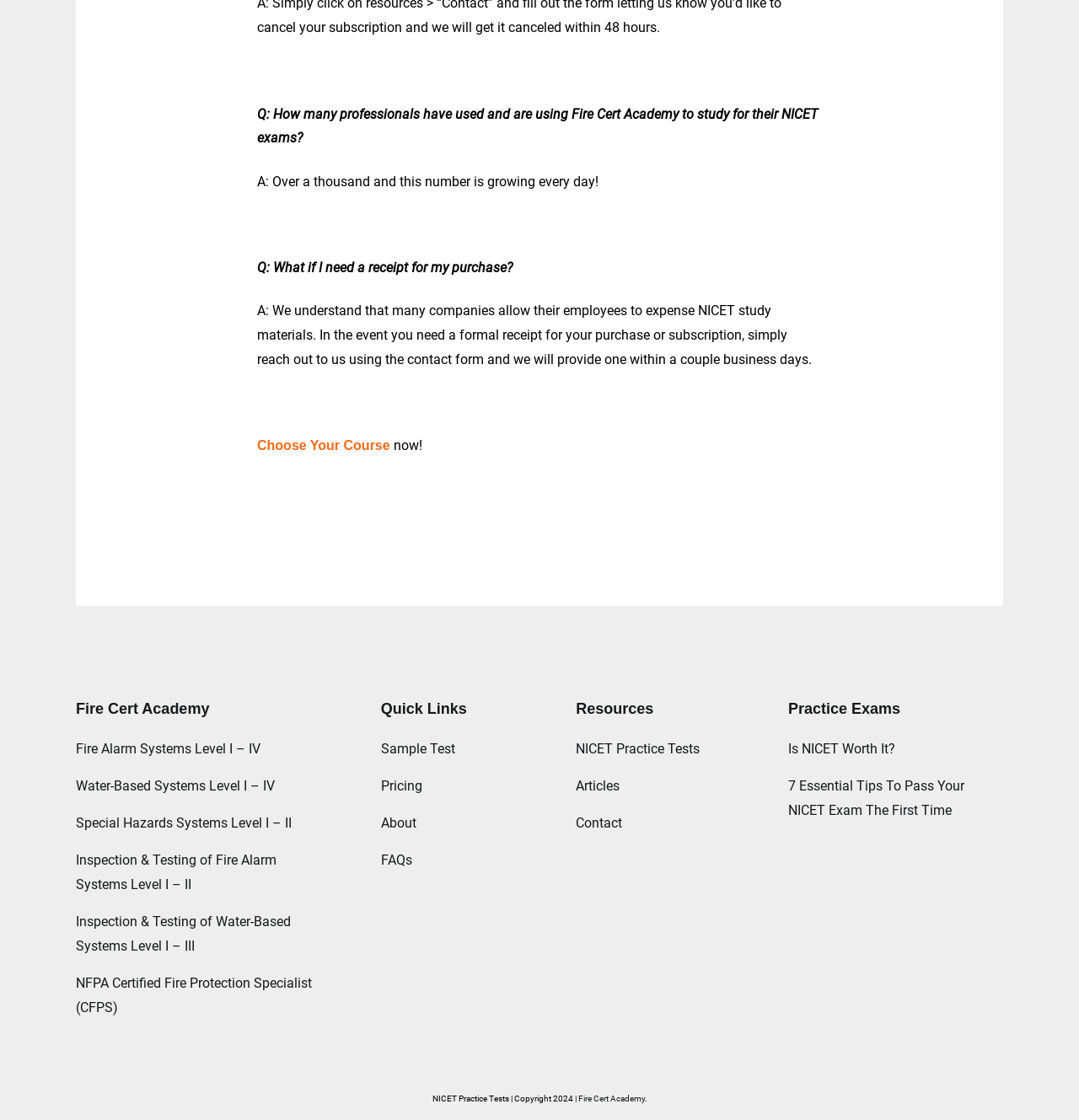Given the following UI element description: "Choose Your Course", find the bounding box coordinates in the webpage screenshot.

[0.238, 0.391, 0.361, 0.404]